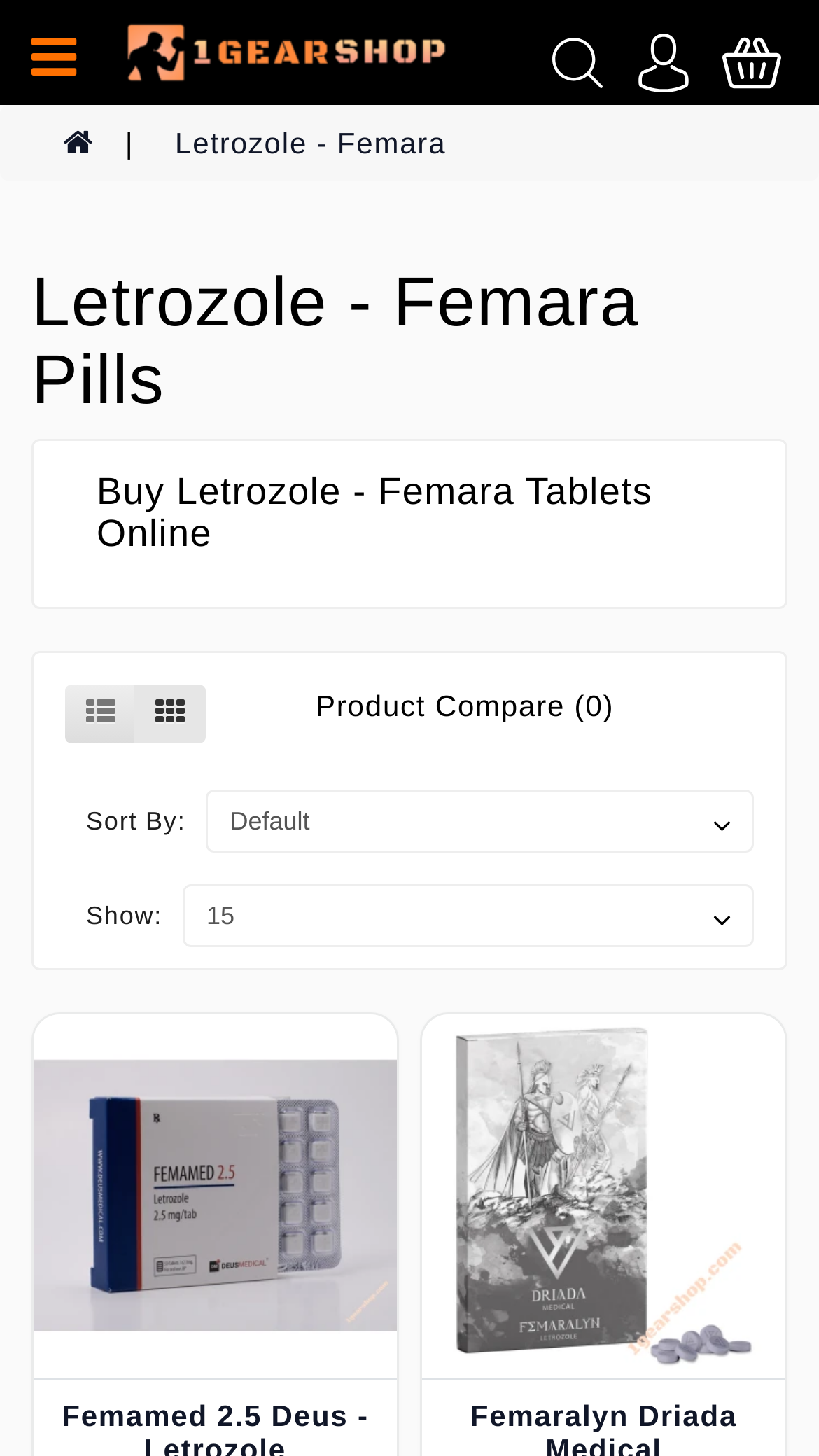Please locate the bounding box coordinates of the element that should be clicked to complete the given instruction: "Visit ZRC SAZU".

None